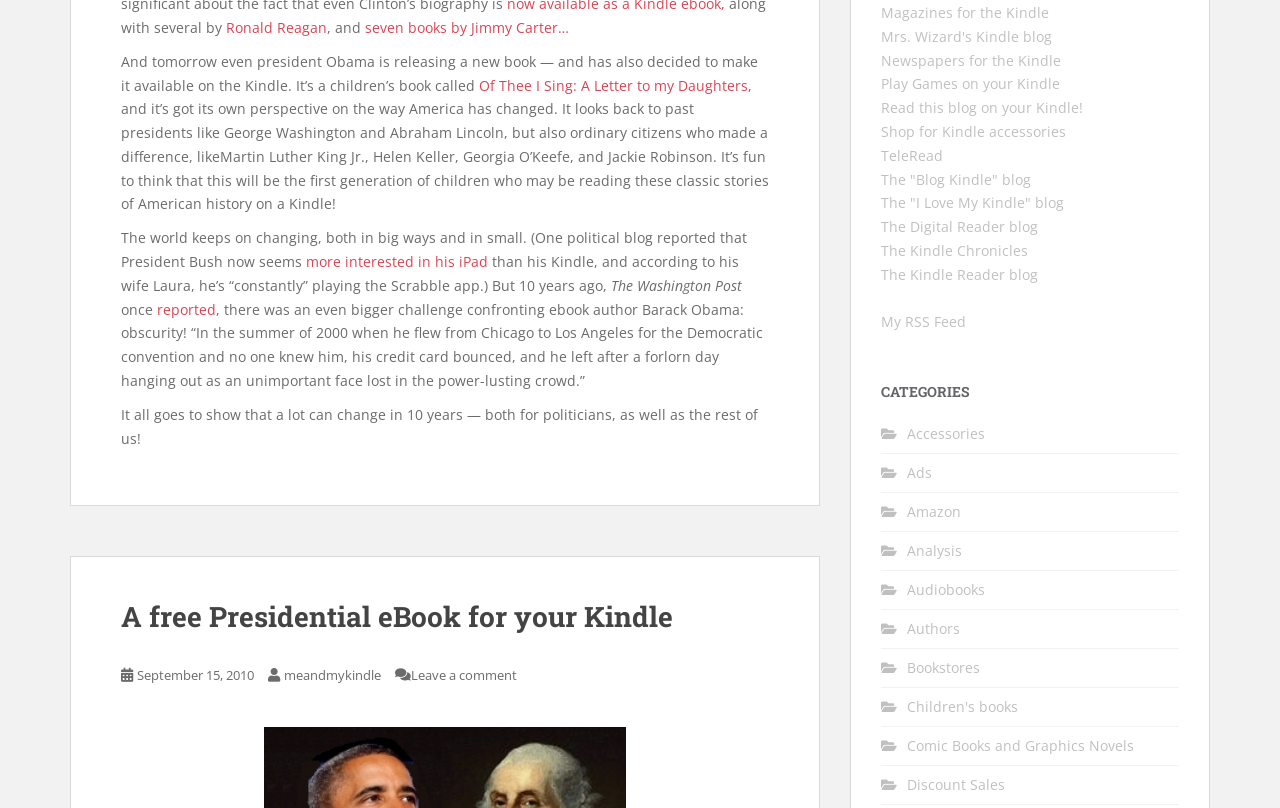Please examine the image and provide a detailed answer to the question: What is the title of the blog post?

I determined the title of the blog post by looking at the heading element with the text 'A free Presidential eBook for your Kindle' which is a child of the HeaderAsNonLandmark element.